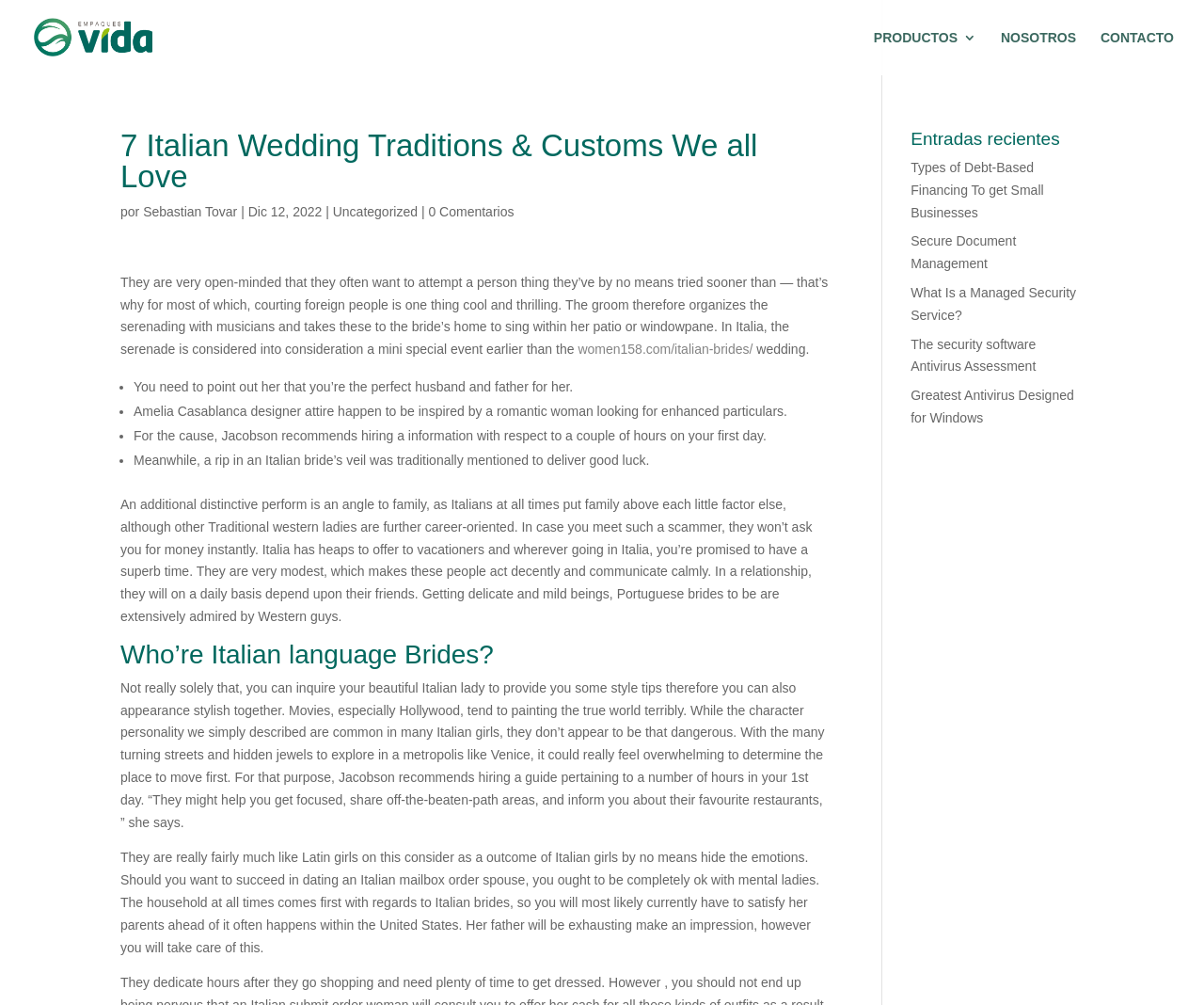Use a single word or phrase to answer the question:
What is the date of the article?

Dic 12, 2022